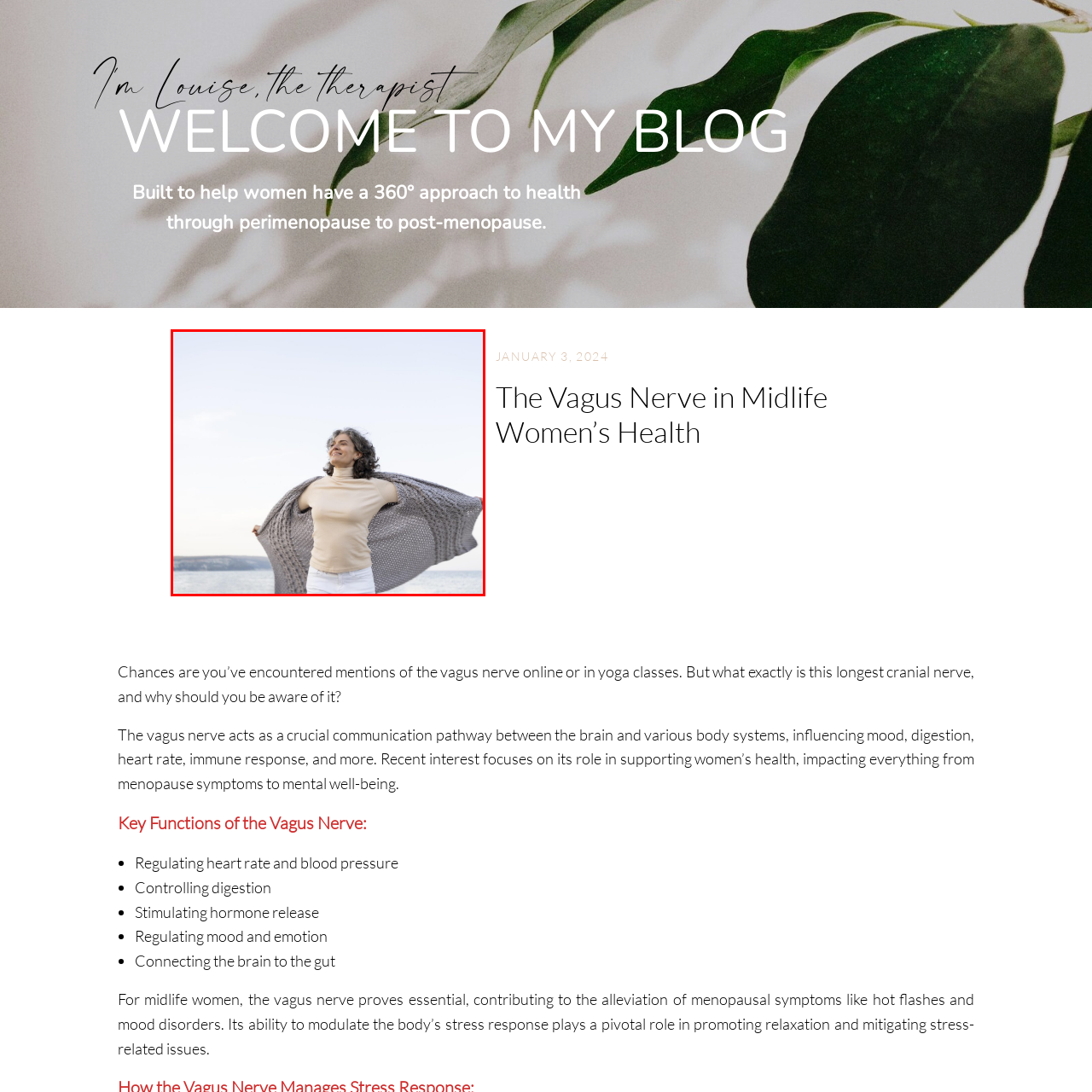What is the theme of the image?
Focus on the section of the image encased in the red bounding box and provide a detailed answer based on the visual details you find.

This visual representation resonates with the theme of women's health during pivotal life stages, emphasizing the importance of holistic well-being as women navigate through perimenopause to post-menopause, which suggests that the theme of the image is women's health.